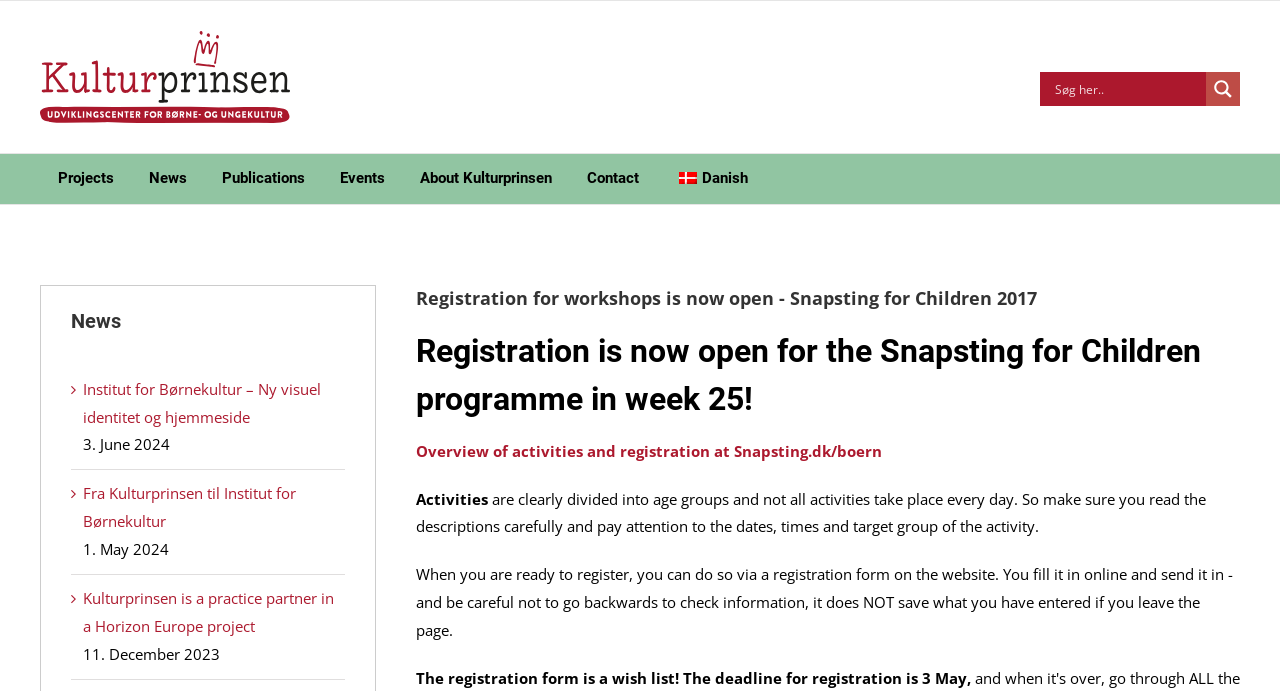Determine the bounding box of the UI component based on this description: "HOME". The bounding box coordinates should be four float values between 0 and 1, i.e., [left, top, right, bottom].

None